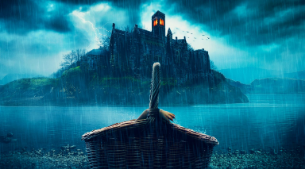Please reply to the following question with a single word or a short phrase:
What is the weather like in the scene?

Stormy